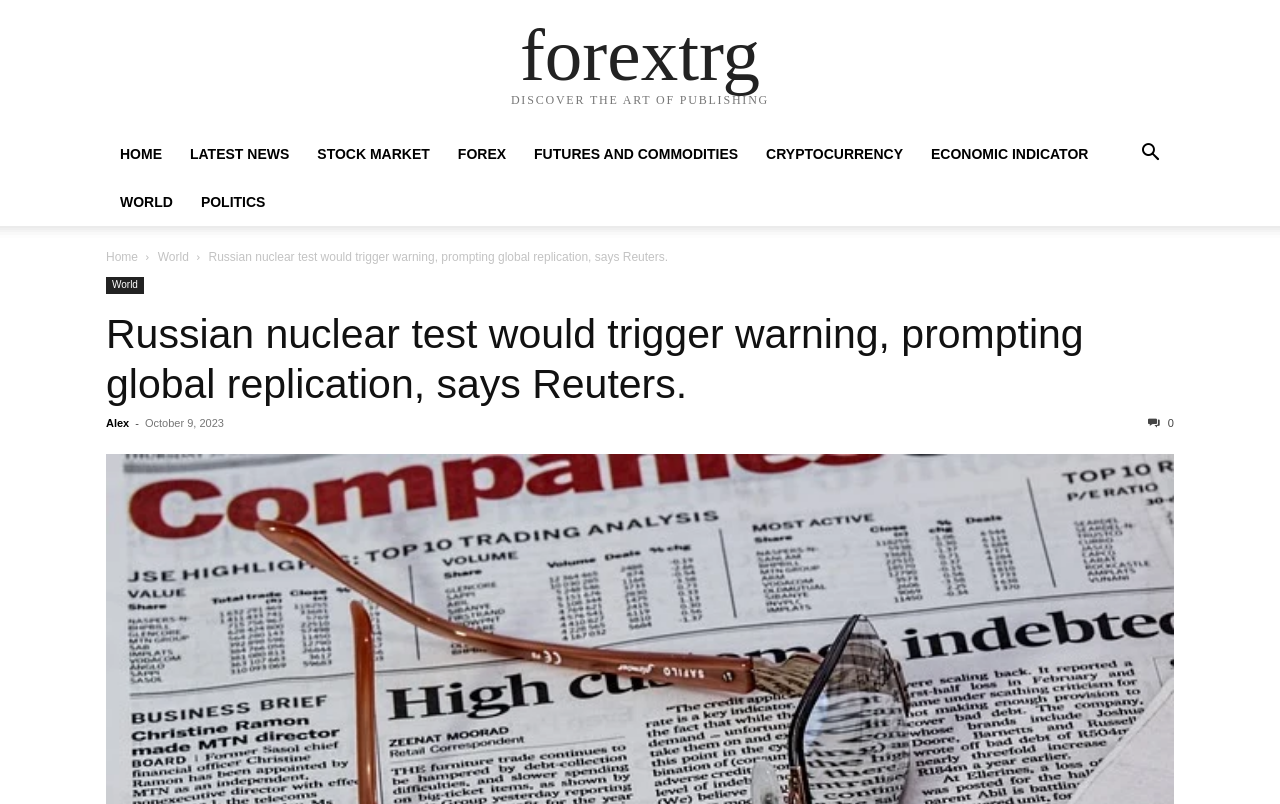Please identify the bounding box coordinates of the element on the webpage that should be clicked to follow this instruction: "Search for something". The bounding box coordinates should be given as four float numbers between 0 and 1, formatted as [left, top, right, bottom].

[0.88, 0.183, 0.917, 0.203]